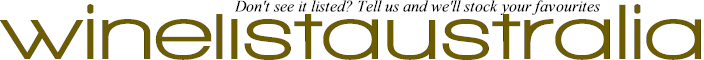Provide an in-depth description of all elements within the image.

The image features the title "winelistaustralia" elegantly displayed in an earthy gold hue. The distinctive font style conveys sophistication and warmth, appealing to wine enthusiasts. Beneath the main title, a supportive message reads, "Don't see it listed? Tell us and we'll stock your favourites," encouraging engagement and emphasizing customer service. This inviting call-to-action underscores a commitment to personalization, inviting users to share their preferences and ensuring a tailored wine selection experience. The overall design promotes an accessible and customer-friendly online platform dedicated to showcasing a wide variety of wines.